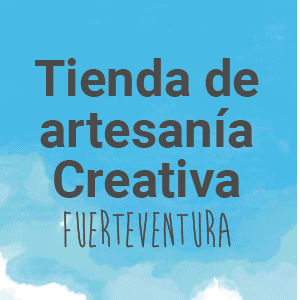What is written below the shop's name?
Based on the image, provide your answer in one word or phrase.

FUERTEVENTURA